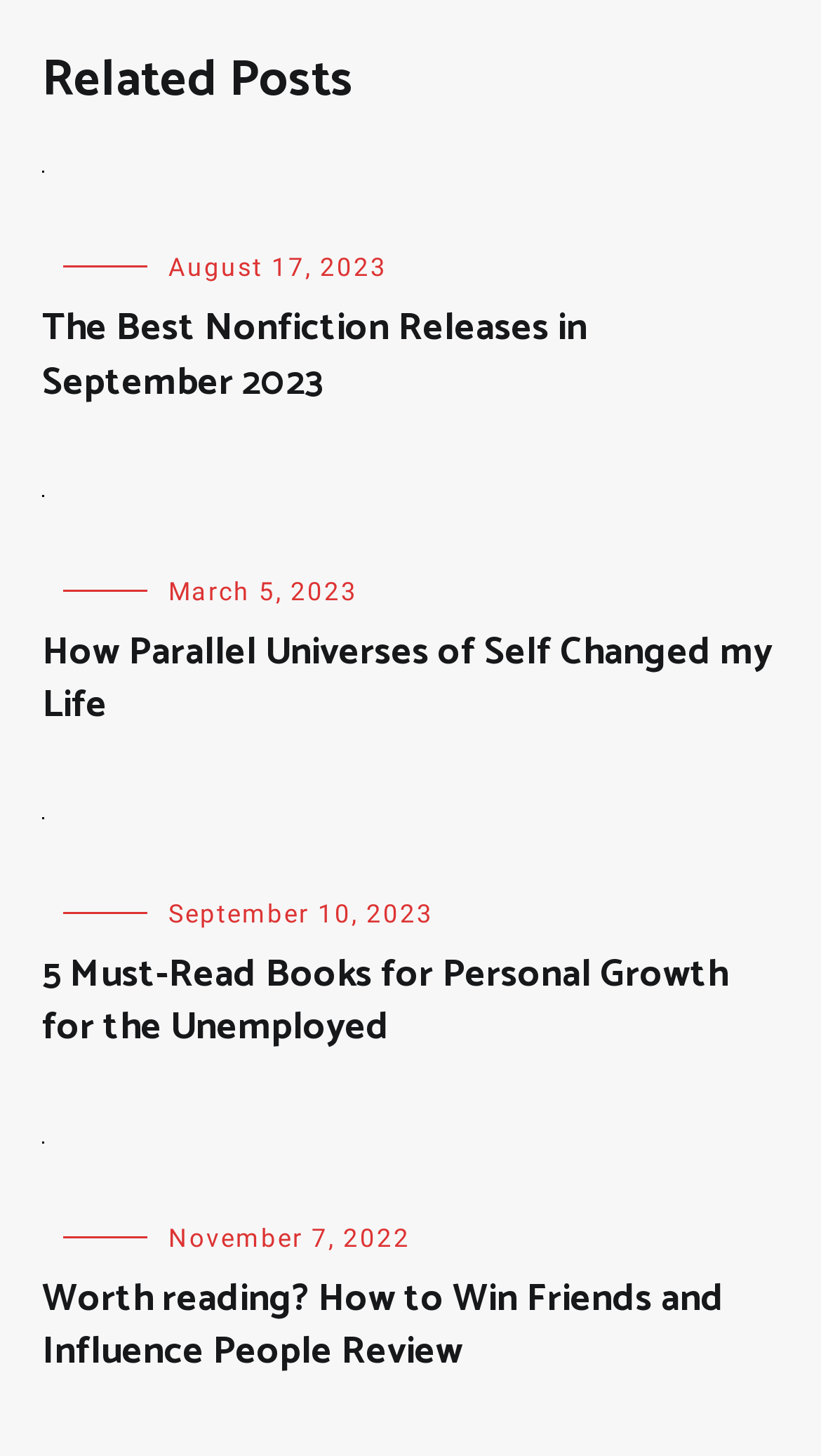Please identify the bounding box coordinates of the element that needs to be clicked to perform the following instruction: "View Blog posts".

[0.051, 0.174, 0.141, 0.215]